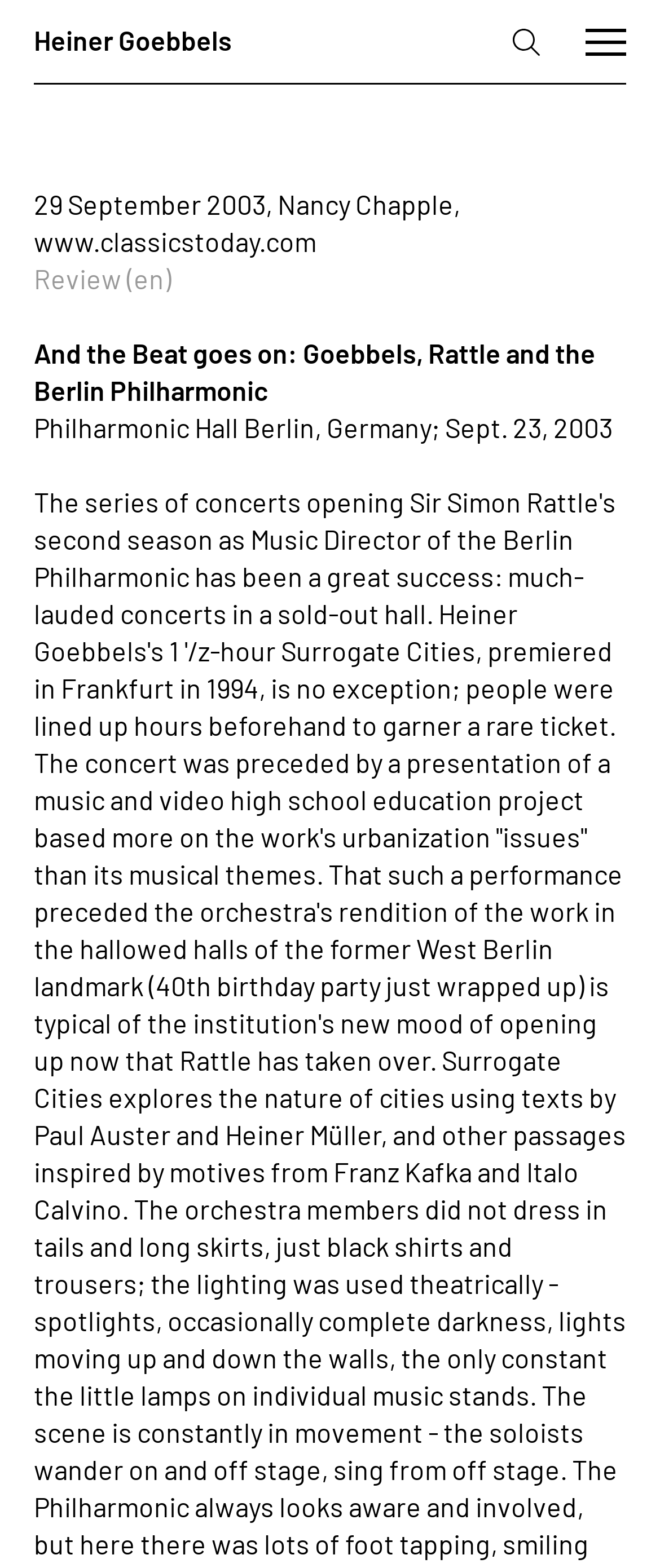Provide a comprehensive description of the webpage.

The webpage is about a review of a performance by the Berlin Philharmonic, specifically a concert conducted by Rattle and featuring Heiner Goebbels' work. 

At the top right corner, there are two buttons: a "Search" button with a corresponding image, and a "Toggle menu" button. 

Below the buttons, there is a section that appears to be a footer or a copyright notice, which displays the date "29 September 2003" and the author's name "Nancy Chapple" along with a website URL "www.classicstoday.com". 

To the right of this section, there is a heading that reads "And the Beat goes on: Goebbels, Rattle and the Berlin Philharmonic", which is the title of the review. 

Below the heading, there is a line of text that provides more details about the concert, stating that it took place at the Philharmonic Hall in Berlin, Germany on September 23, 2003.